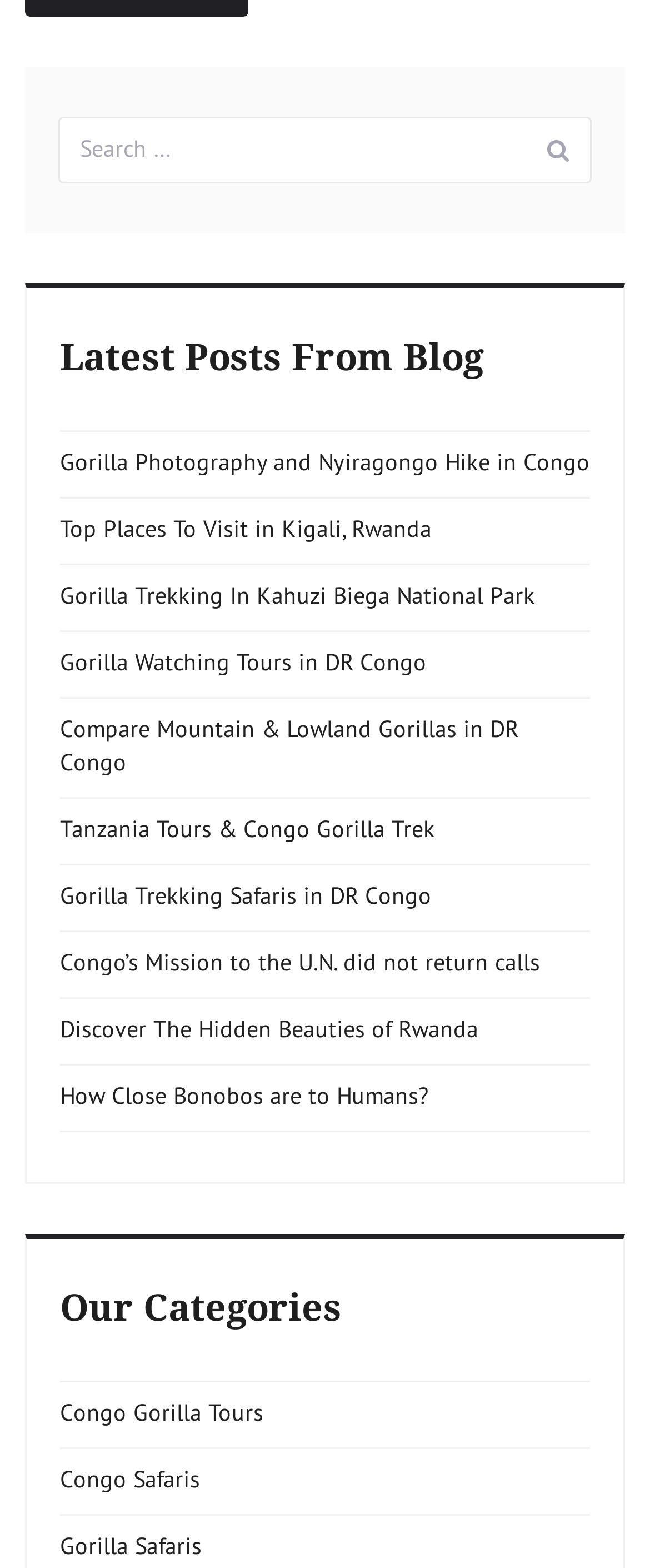Locate the bounding box coordinates of the segment that needs to be clicked to meet this instruction: "read the latest post from blog".

[0.092, 0.285, 0.908, 0.304]